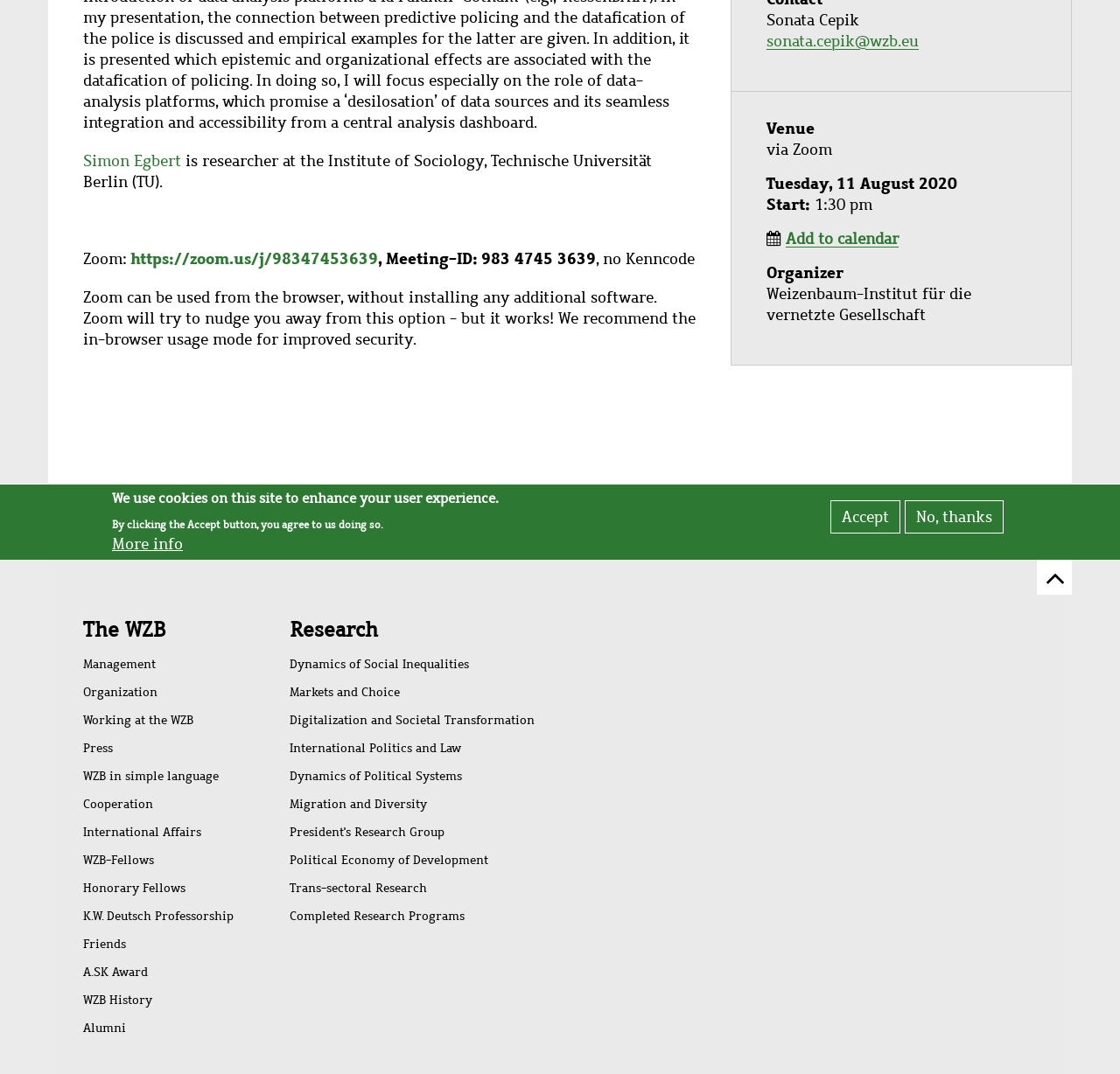Bounding box coordinates are specified in the format (top-left x, top-left y, bottom-right x, bottom-right y). All values are floating point numbers bounded between 0 and 1. Please provide the bounding box coordinate of the region this sentence describes: Dynamics of Social Inequalities

[0.259, 0.606, 0.477, 0.632]